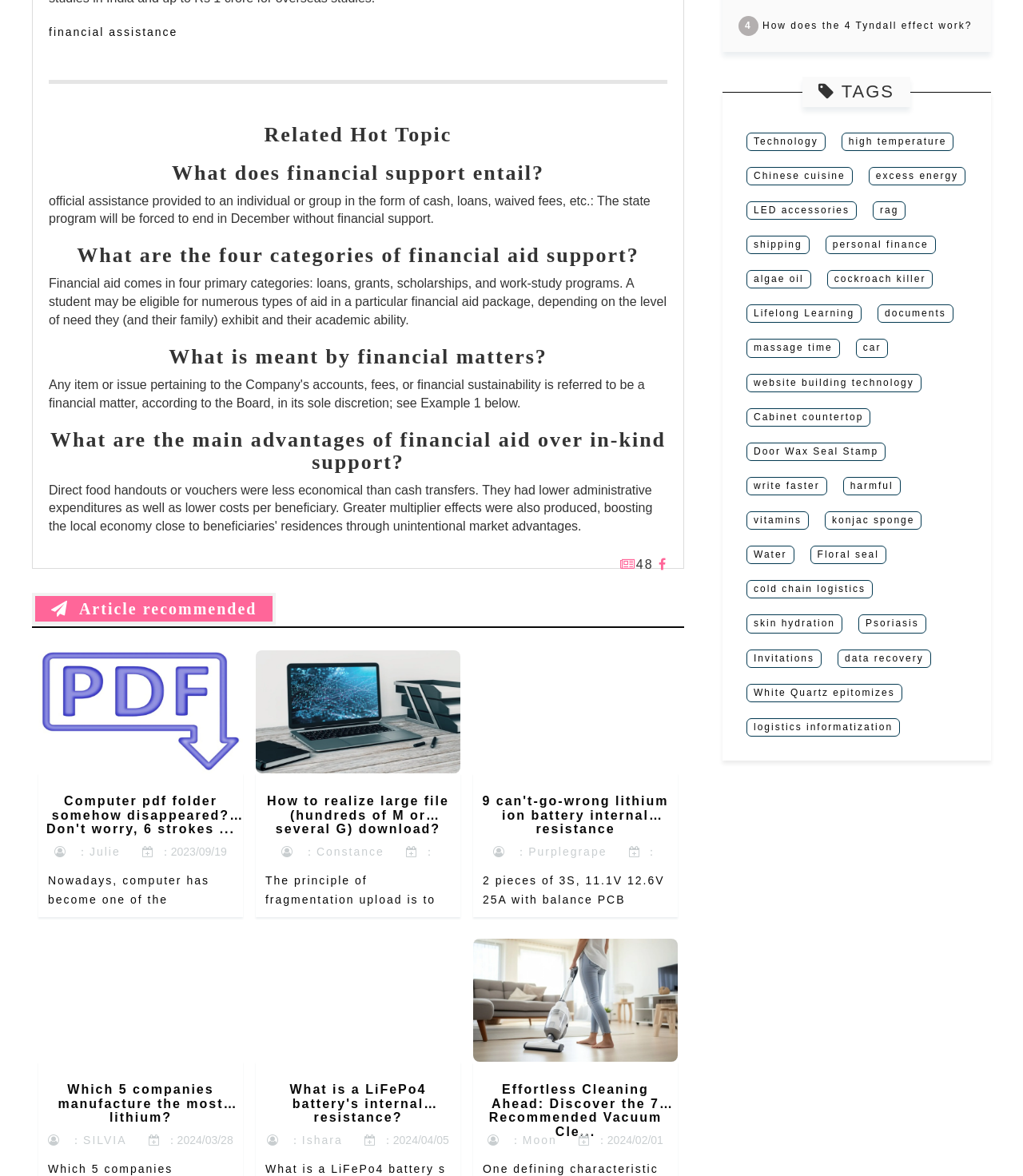Answer with a single word or phrase: 
What is the topic of the article '9 can't-go-wrong lithium ion battery internal resistance'?

lithium ion battery internal resistance